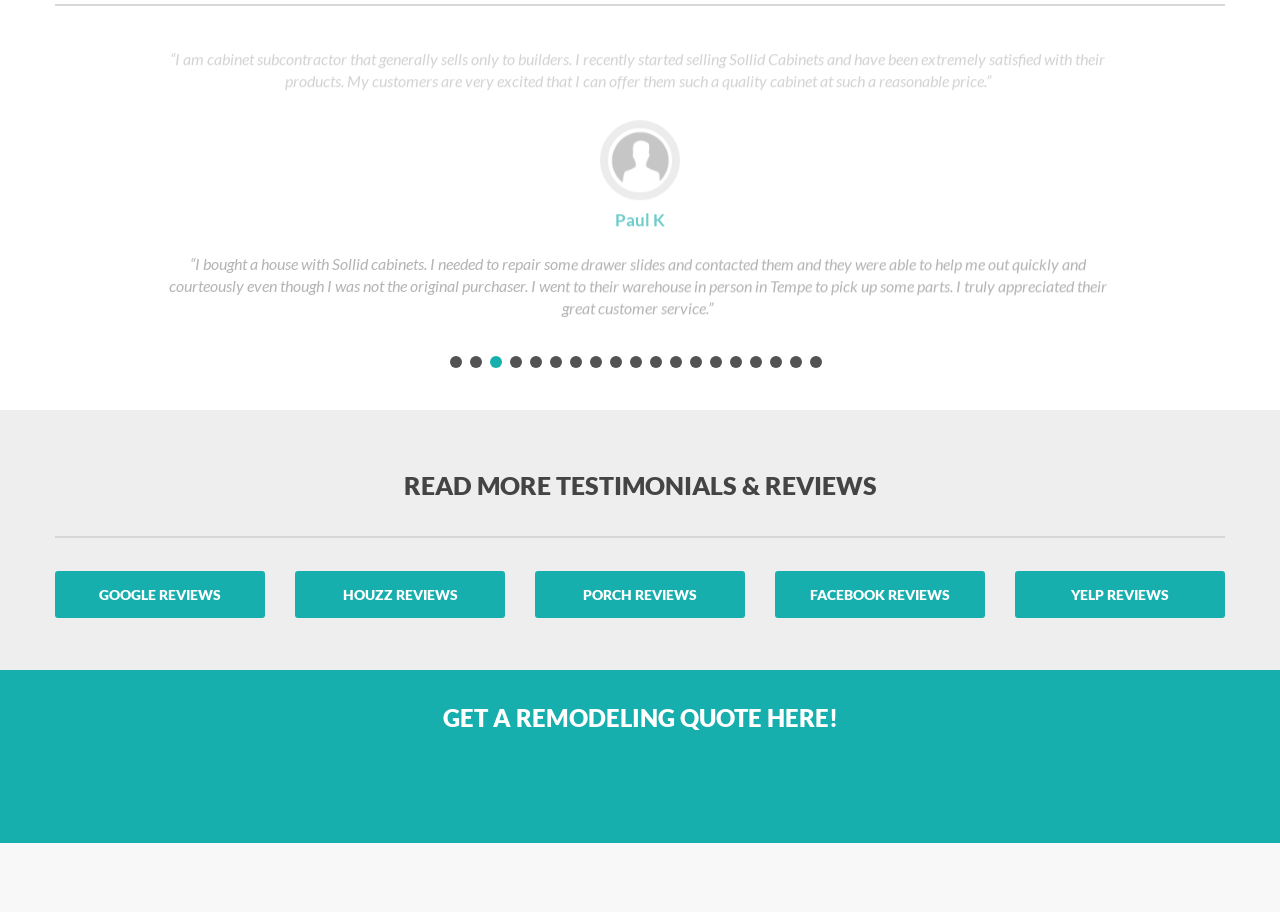Given the description of a UI element: "Privacy Policy", identify the bounding box coordinates of the matching element in the webpage screenshot.

None